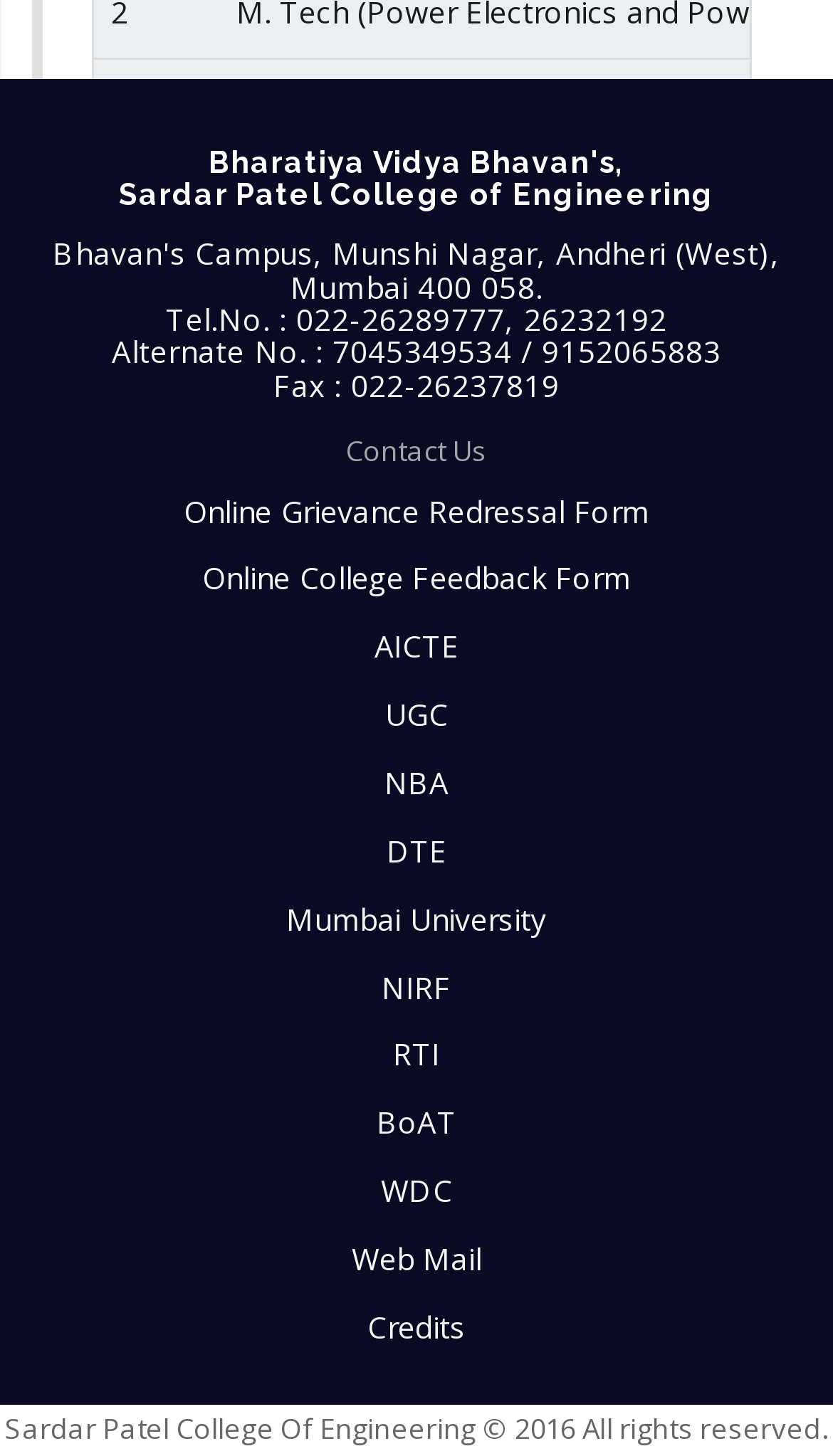Determine the bounding box coordinates of the region to click in order to accomplish the following instruction: "visit Online Grievance Redressal Form". Provide the coordinates as four float numbers between 0 and 1, specifically [left, top, right, bottom].

[0.038, 0.328, 0.962, 0.375]